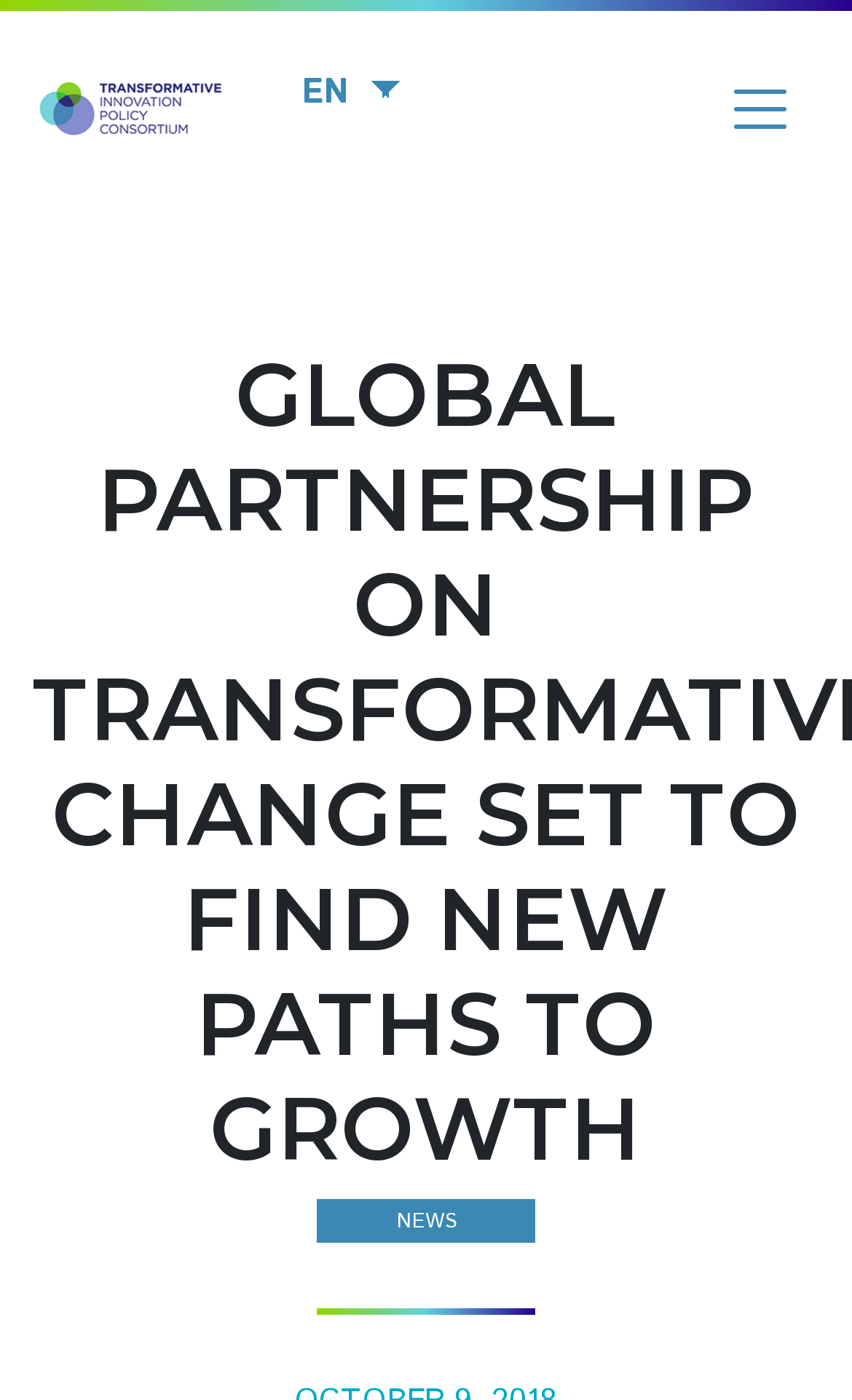Determine the main headline of the webpage and provide its text.

GLOBAL PARTNERSHIP ON TRANSFORMATIVE CHANGE SET TO FIND NEW PATHS TO GROWTH